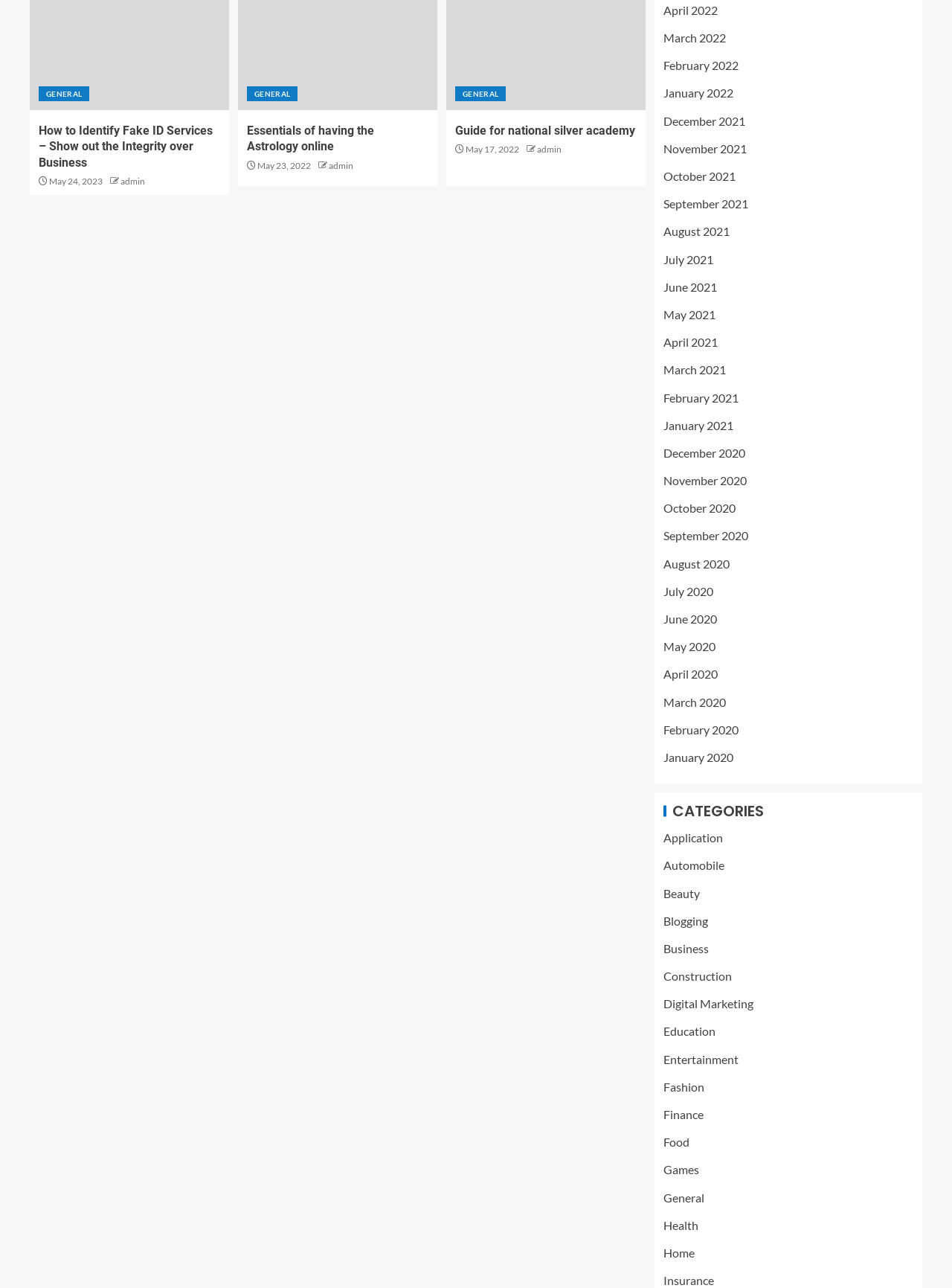Pinpoint the bounding box coordinates of the element you need to click to execute the following instruction: "read article about essentials of having astrology online". The bounding box should be represented by four float numbers between 0 and 1, in the format [left, top, right, bottom].

[0.259, 0.095, 0.45, 0.12]